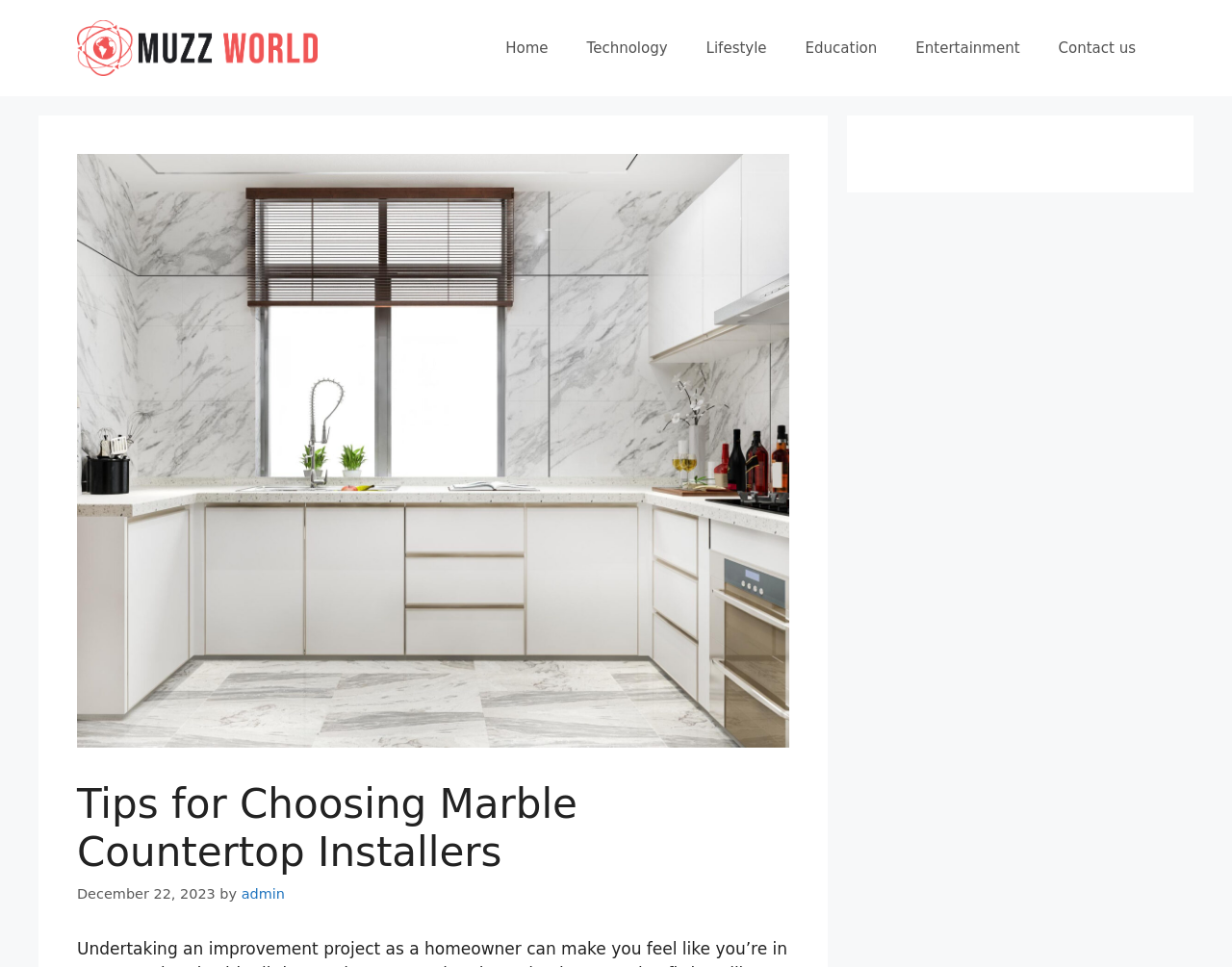Who is the author of the article?
Refer to the image and offer an in-depth and detailed answer to the question.

I found the author's name next to the date in the header section. The author's name is 'admin'.